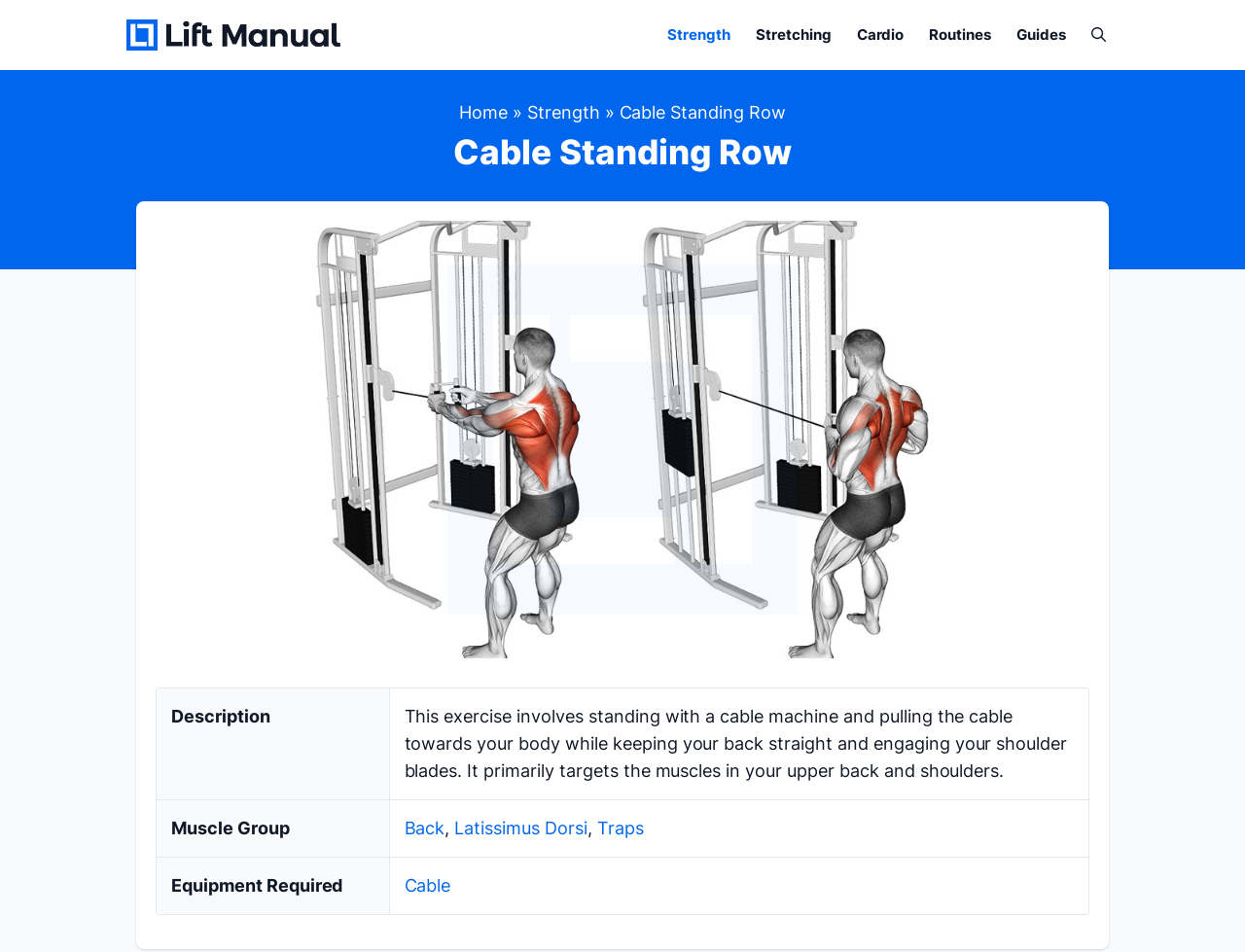Can you provide the bounding box coordinates for the element that should be clicked to implement the instruction: "Click the Back muscle group link"?

[0.325, 0.859, 0.357, 0.88]